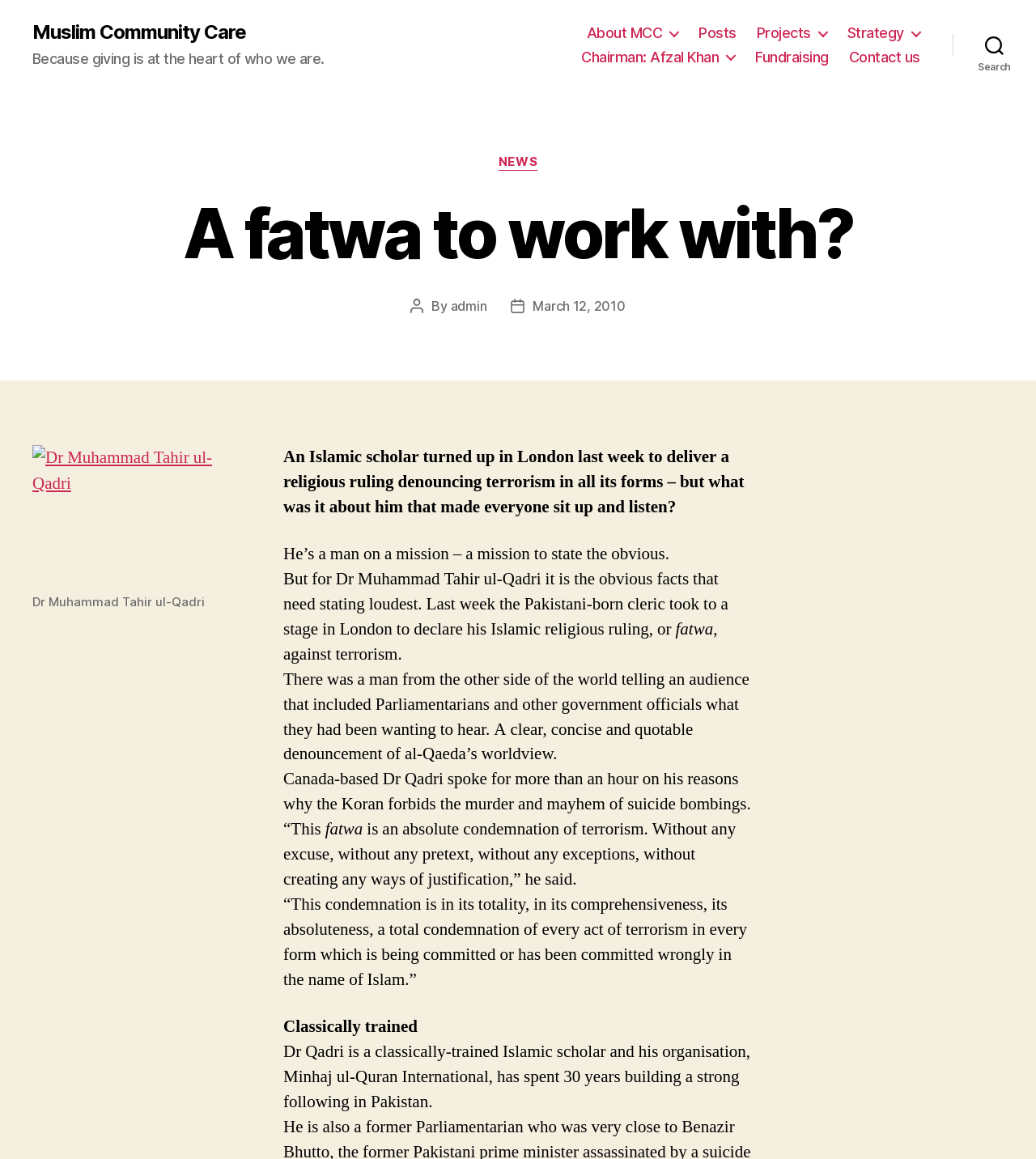Find the bounding box coordinates of the element you need to click on to perform this action: 'Click the 'NEWS' link'. The coordinates should be represented by four float values between 0 and 1, in the format [left, top, right, bottom].

[0.481, 0.133, 0.519, 0.147]